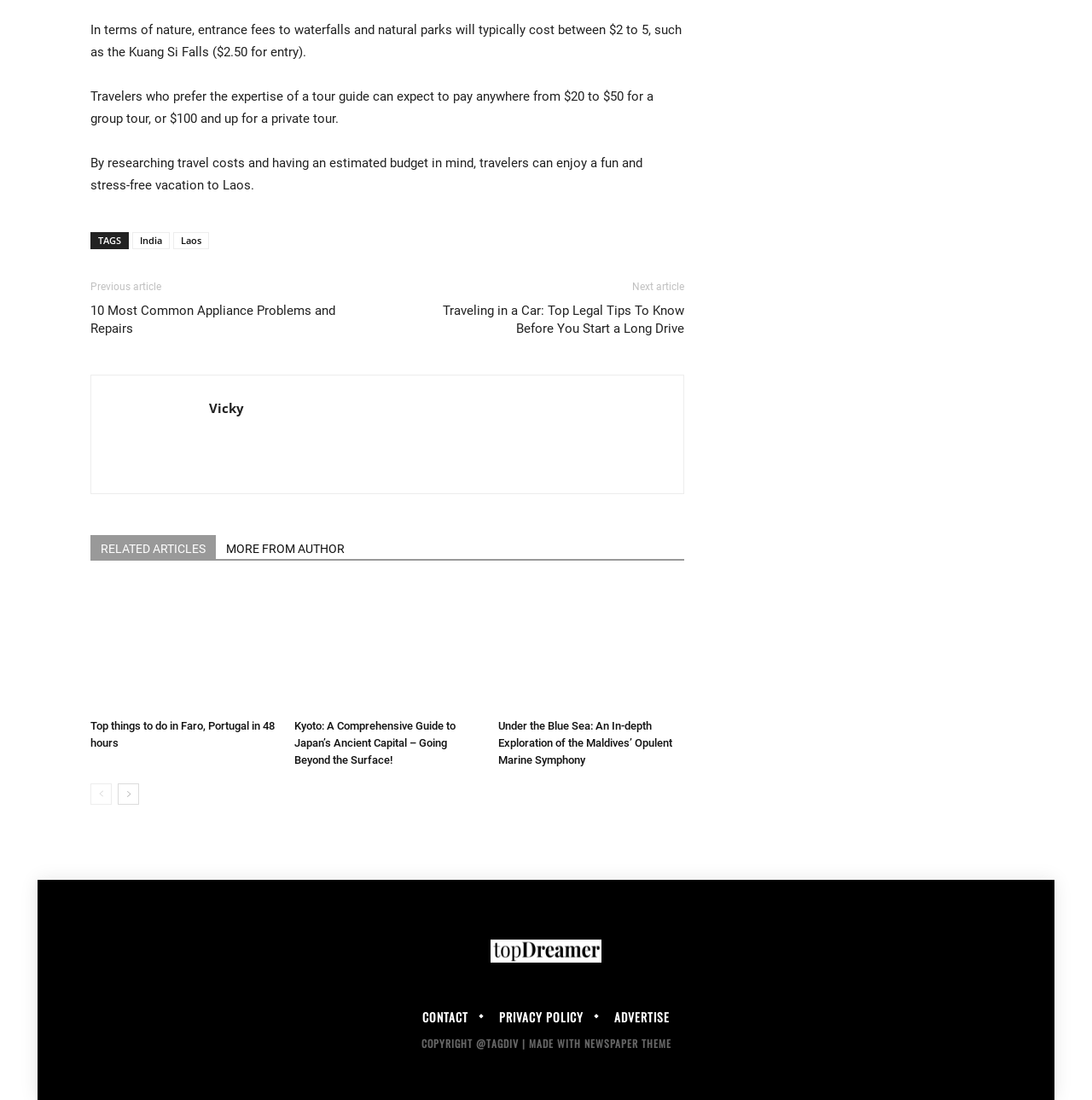Respond concisely with one word or phrase to the following query:
How many related articles are shown on this webpage?

3